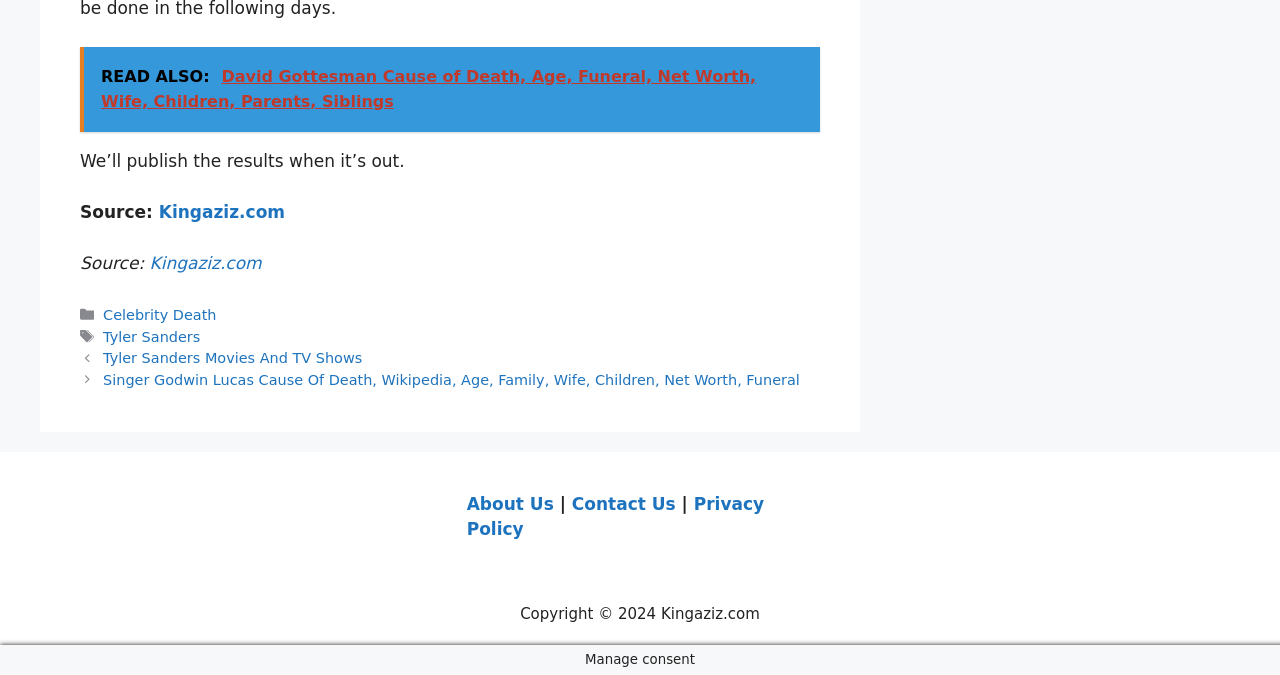Based on the image, please respond to the question with as much detail as possible:
What is the category of the article?

I determined the category of the article by looking at the footer section of the webpage, where it says 'Categories' and lists 'Celebrity Death' as one of the categories.